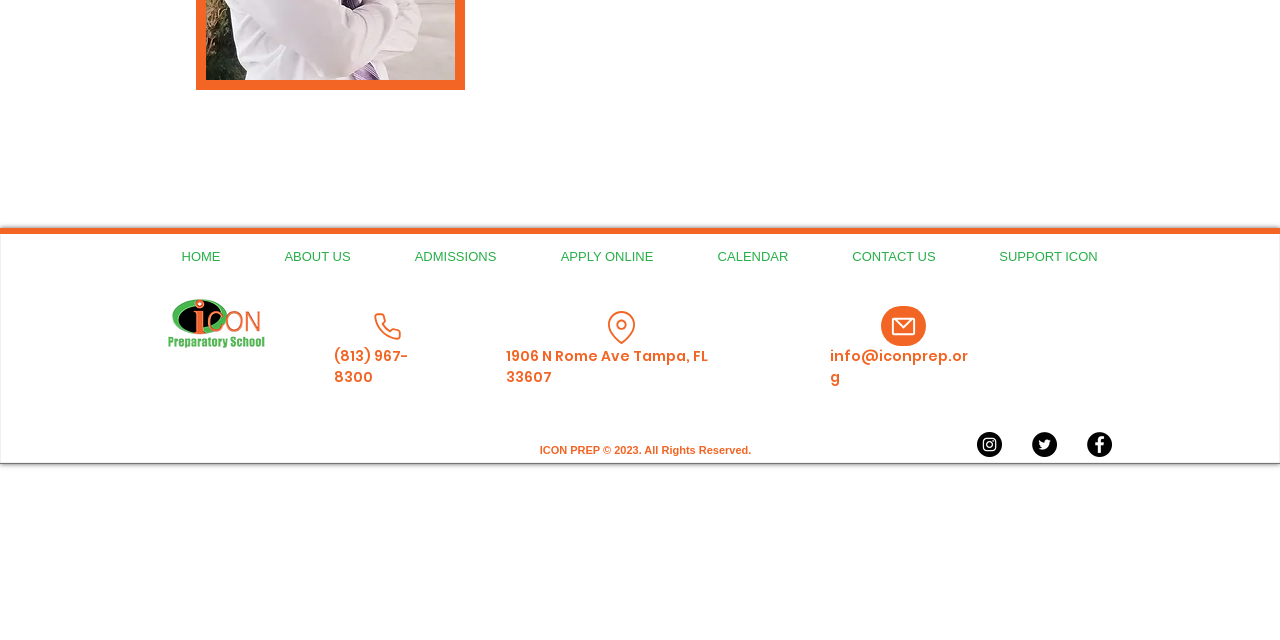Determine the bounding box coordinates for the UI element described. Format the coordinates as (top-left x, top-left y, bottom-right x, bottom-right y) and ensure all values are between 0 and 1. Element description: HOME

[0.117, 0.384, 0.197, 0.419]